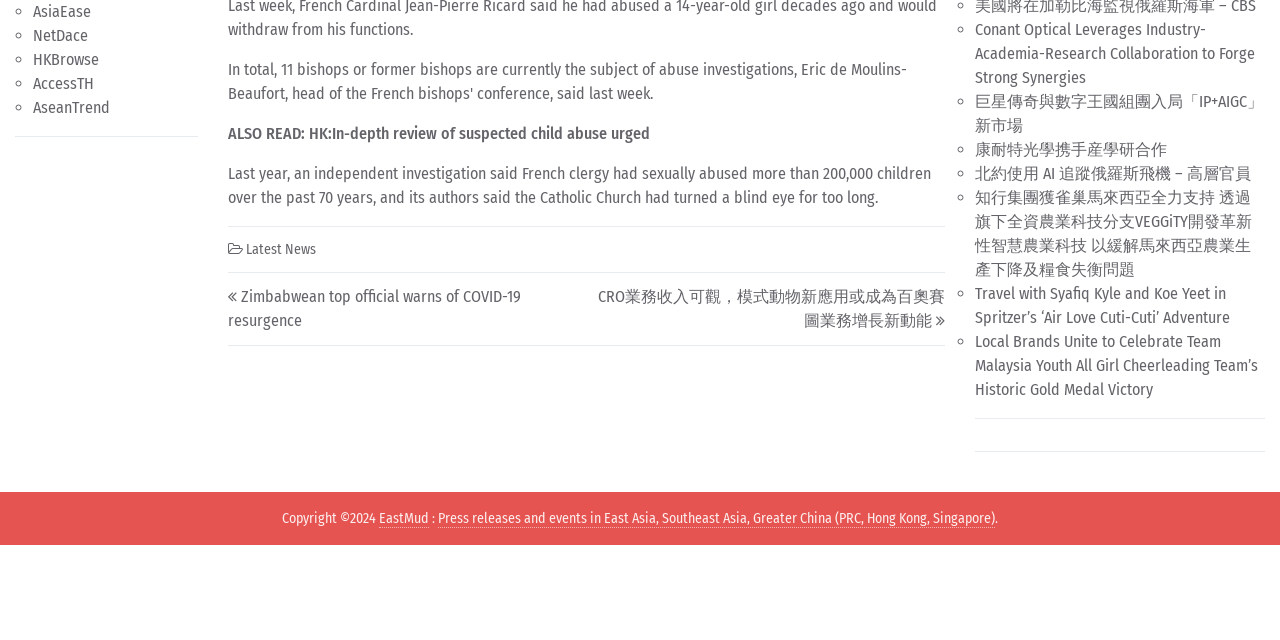From the element description: "Latest News", extract the bounding box coordinates of the UI element. The coordinates should be expressed as four float numbers between 0 and 1, in the order [left, top, right, bottom].

[0.192, 0.377, 0.247, 0.403]